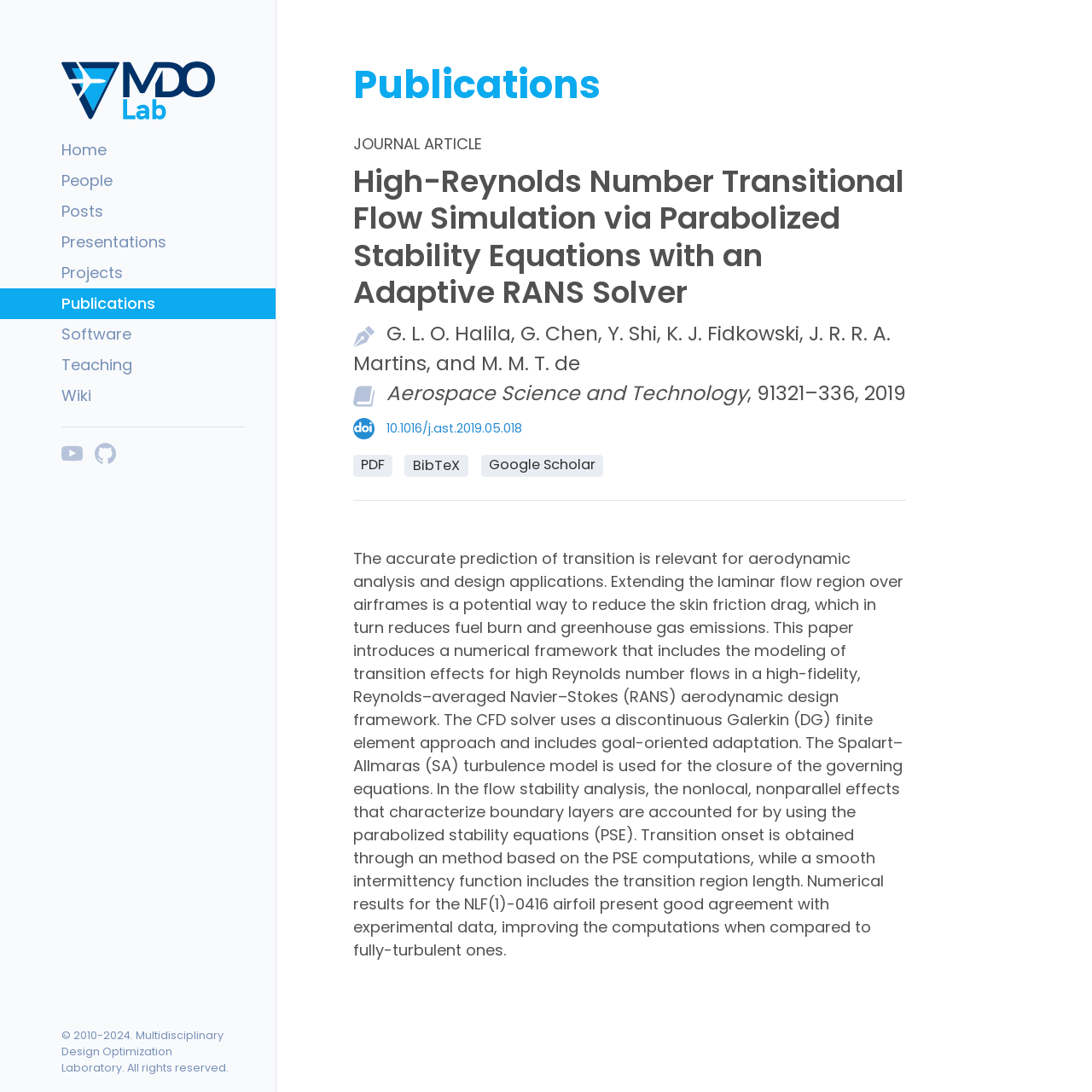Identify the bounding box coordinates of the area that should be clicked in order to complete the given instruction: "Watch the YouTube video". The bounding box coordinates should be four float numbers between 0 and 1, i.e., [left, top, right, bottom].

[0.056, 0.405, 0.076, 0.425]